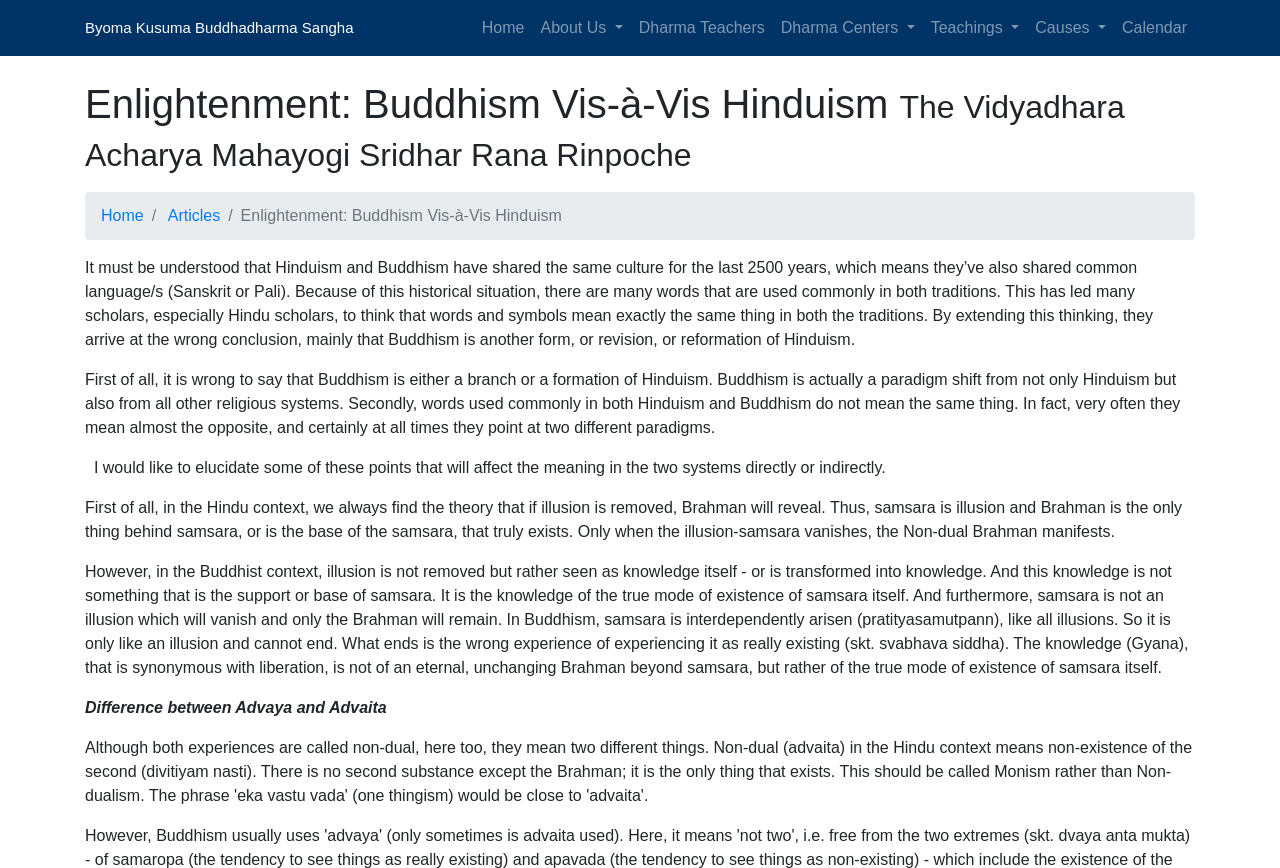Please identify the coordinates of the bounding box that should be clicked to fulfill this instruction: "View the 'Calendar'".

[0.87, 0.009, 0.934, 0.055]